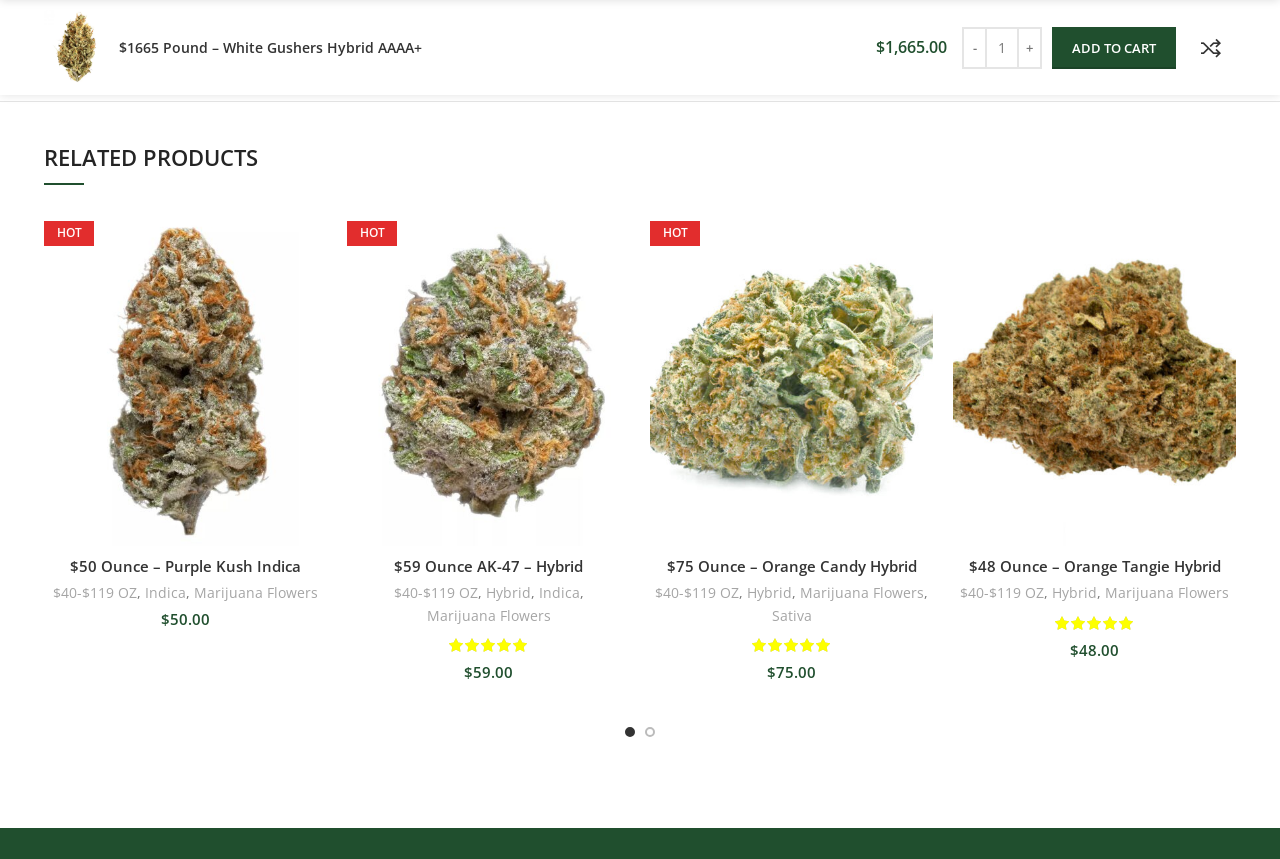Could you indicate the bounding box coordinates of the region to click in order to complete this instruction: "Quick view $75 Ounce - Orange Candy Hybrid".

[0.698, 0.304, 0.737, 0.357]